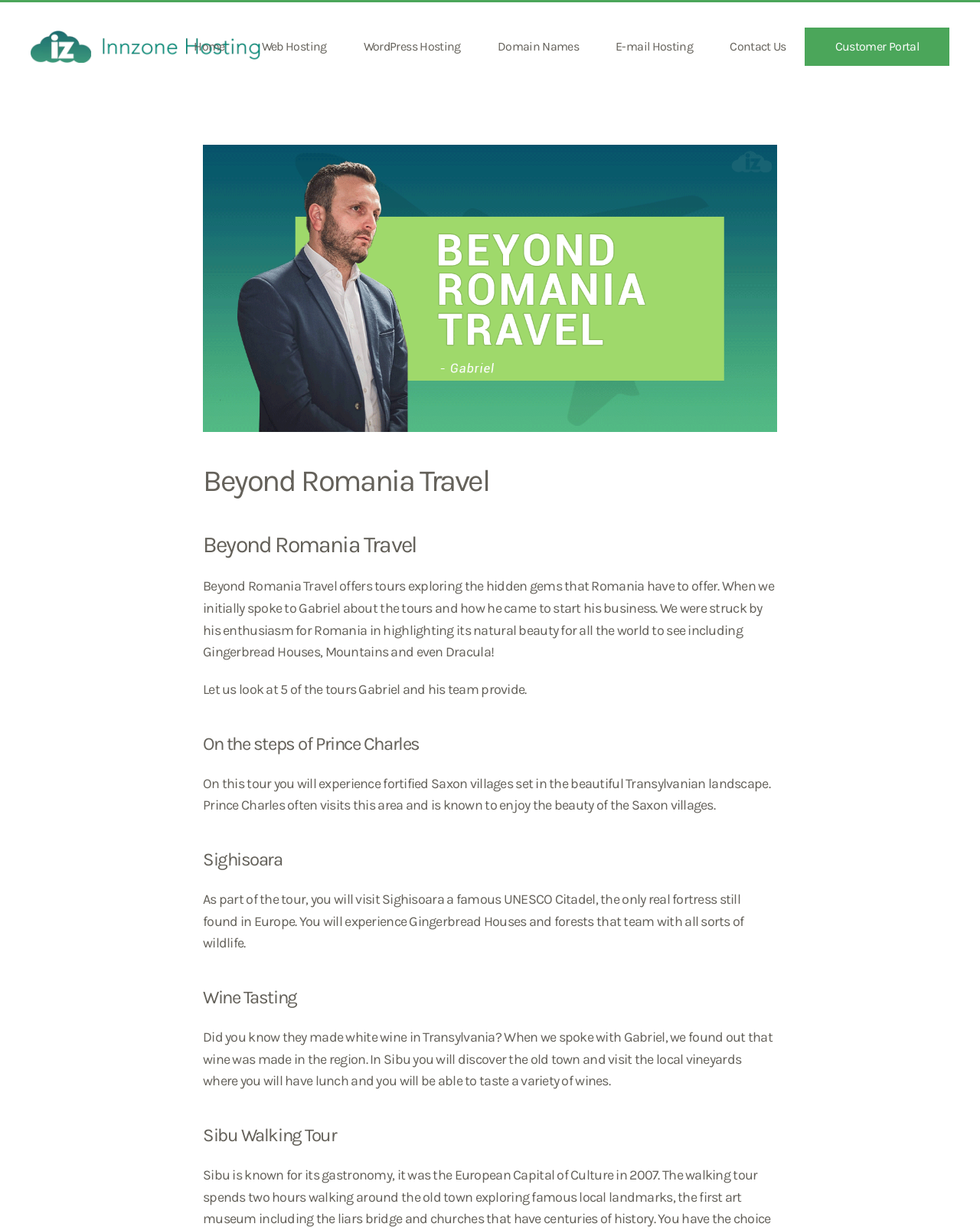Can you find the bounding box coordinates for the UI element given this description: "Domain Names"? Provide the coordinates as four float numbers between 0 and 1: [left, top, right, bottom].

[0.489, 0.01, 0.609, 0.066]